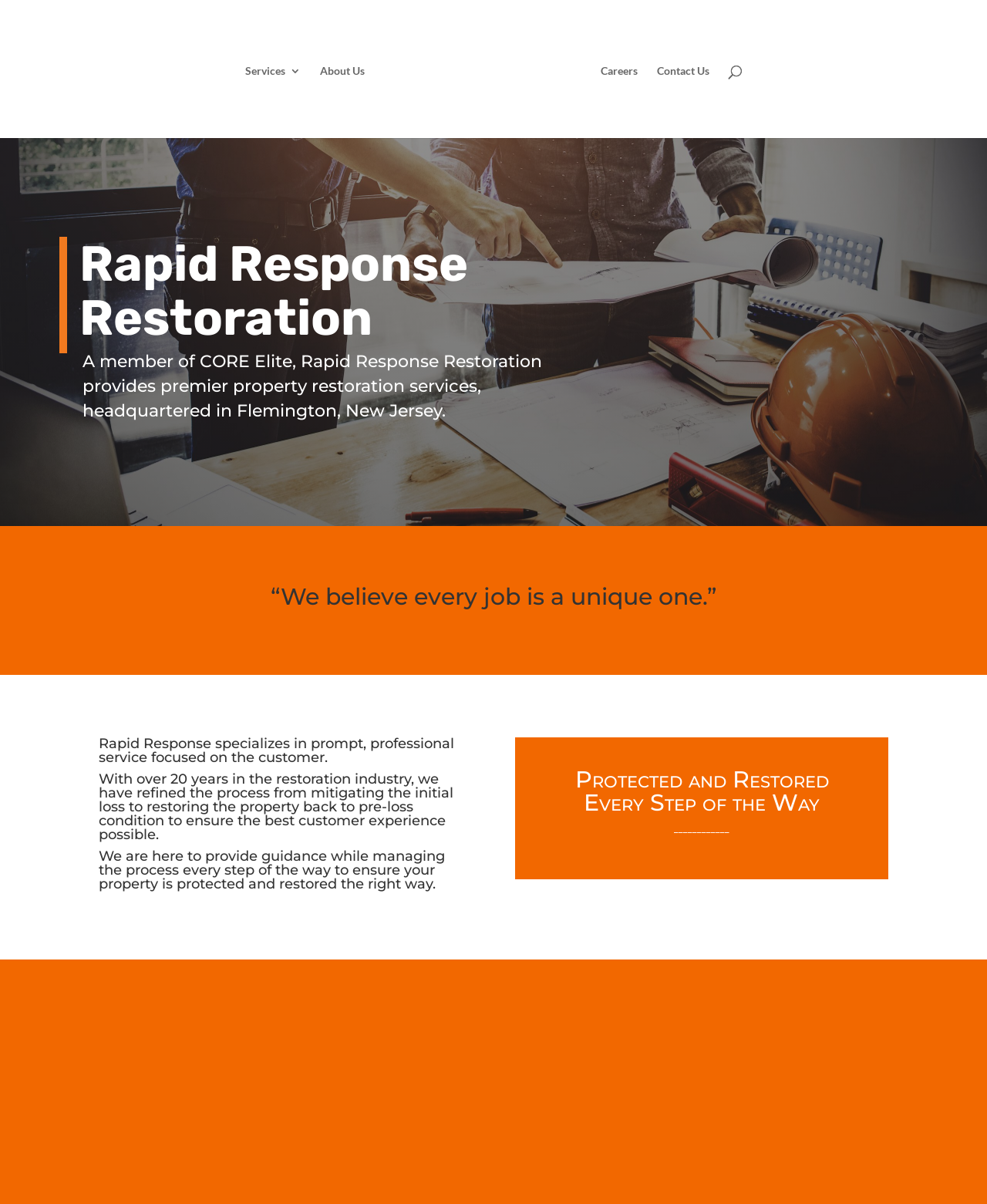What is the main focus of Rapid Response Restoration?
Based on the screenshot, respond with a single word or phrase.

Property restoration services